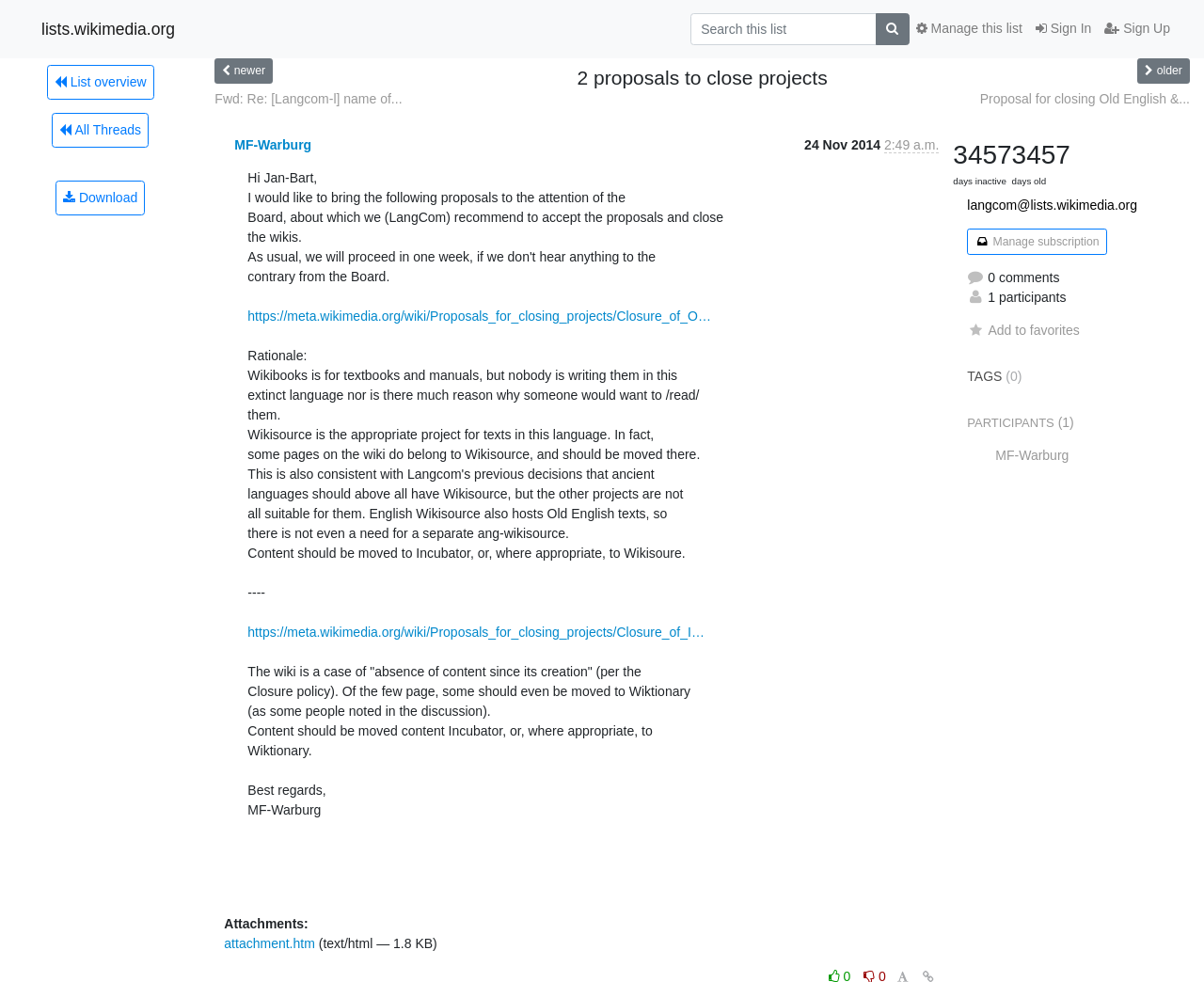Observe the image and answer the following question in detail: Who is the sender of the email?

I looked for the sender's information in the email content and found the name 'MF-Warburg' mentioned in the text, which is likely the sender of the email.